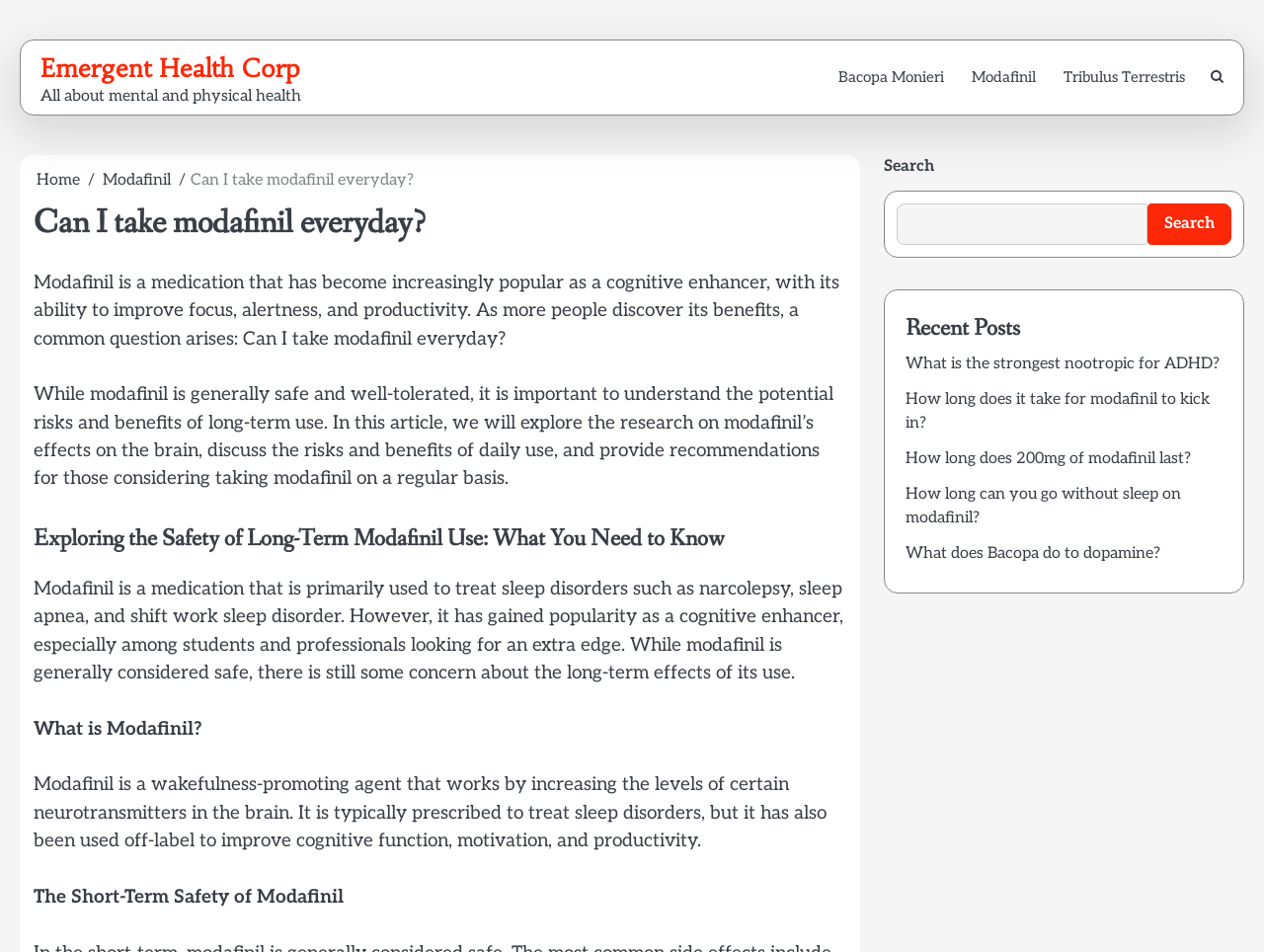Please identify the bounding box coordinates of the region to click in order to complete the task: "Click on the 'Bacopa Monieri' link". The coordinates must be four float numbers between 0 and 1, specified as [left, top, right, bottom].

[0.652, 0.063, 0.758, 0.1]